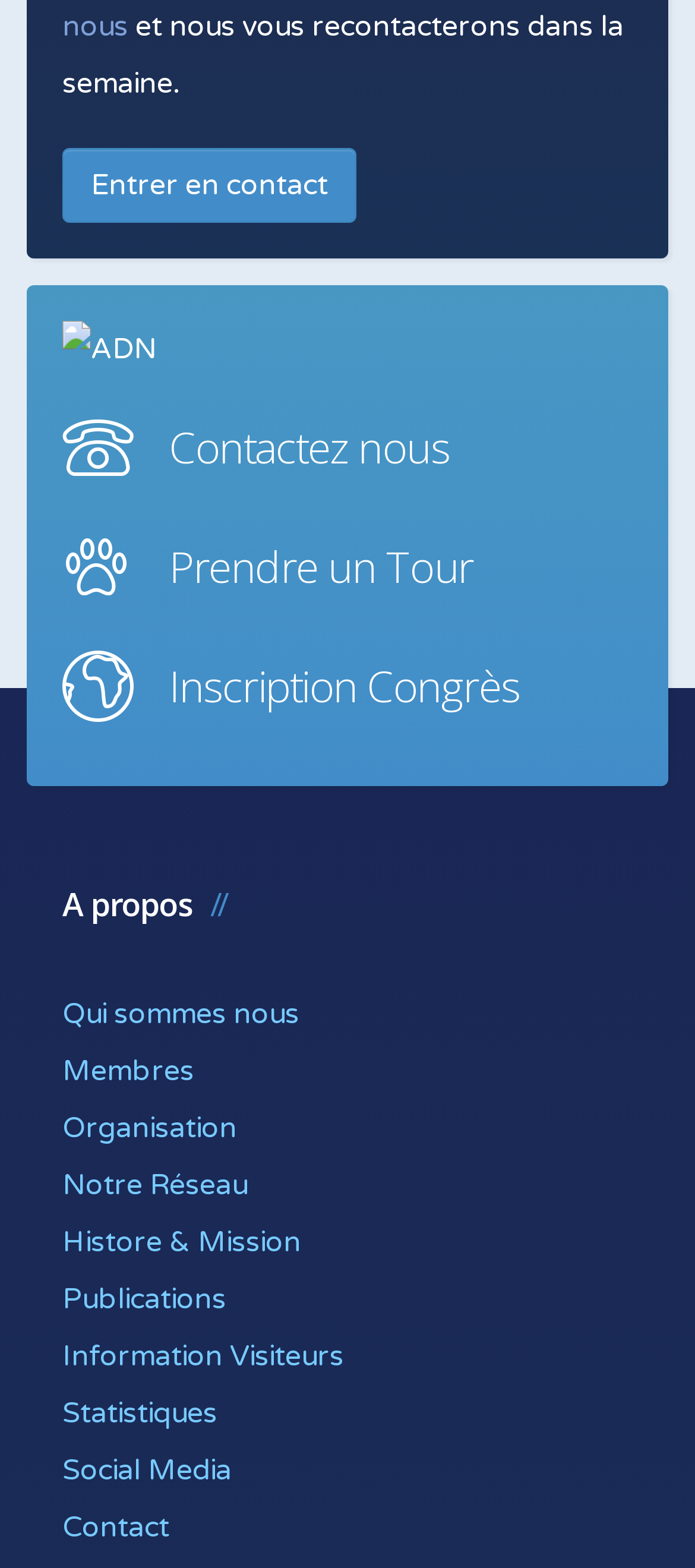Answer the question in one word or a short phrase:
How many links are there on the webpage?

15